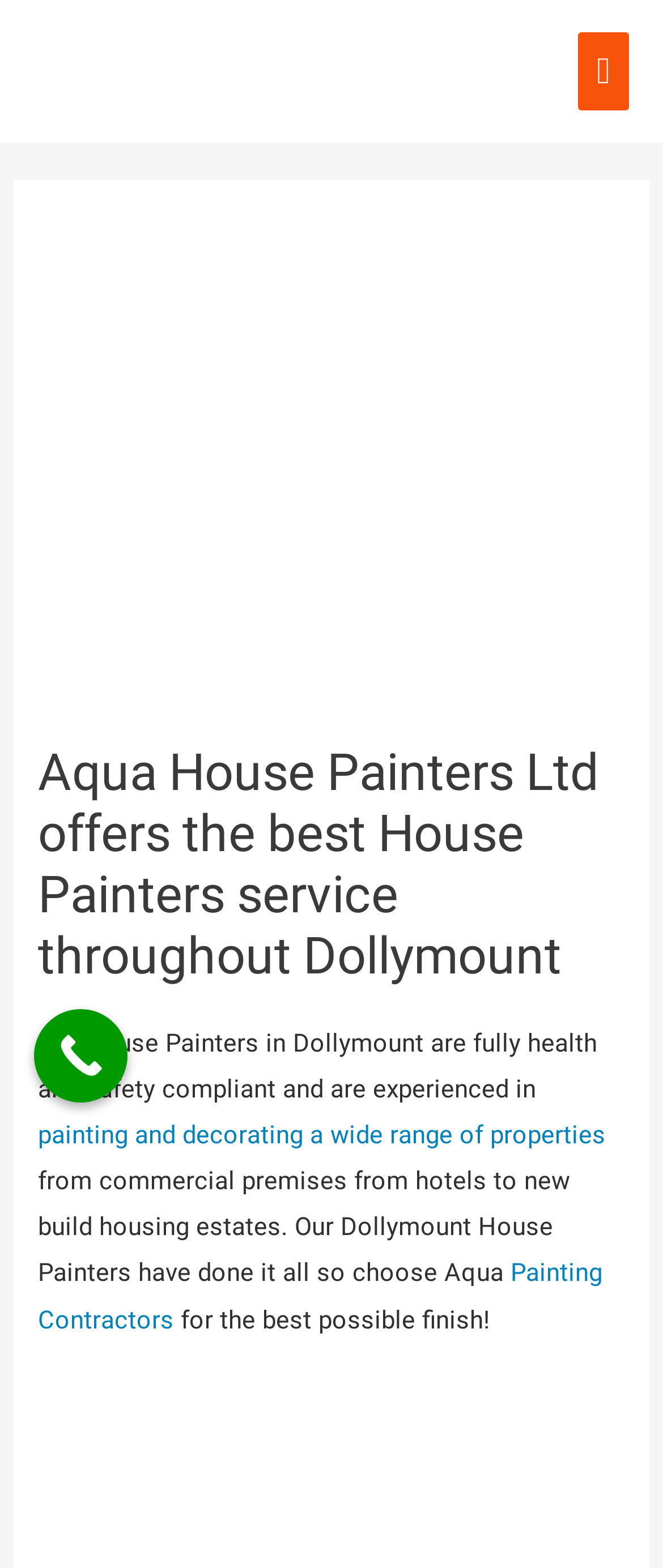Based on the element description: "Main Menu", identify the bounding box coordinates for this UI element. The coordinates must be four float numbers between 0 and 1, listed as [left, top, right, bottom].

[0.872, 0.021, 0.949, 0.07]